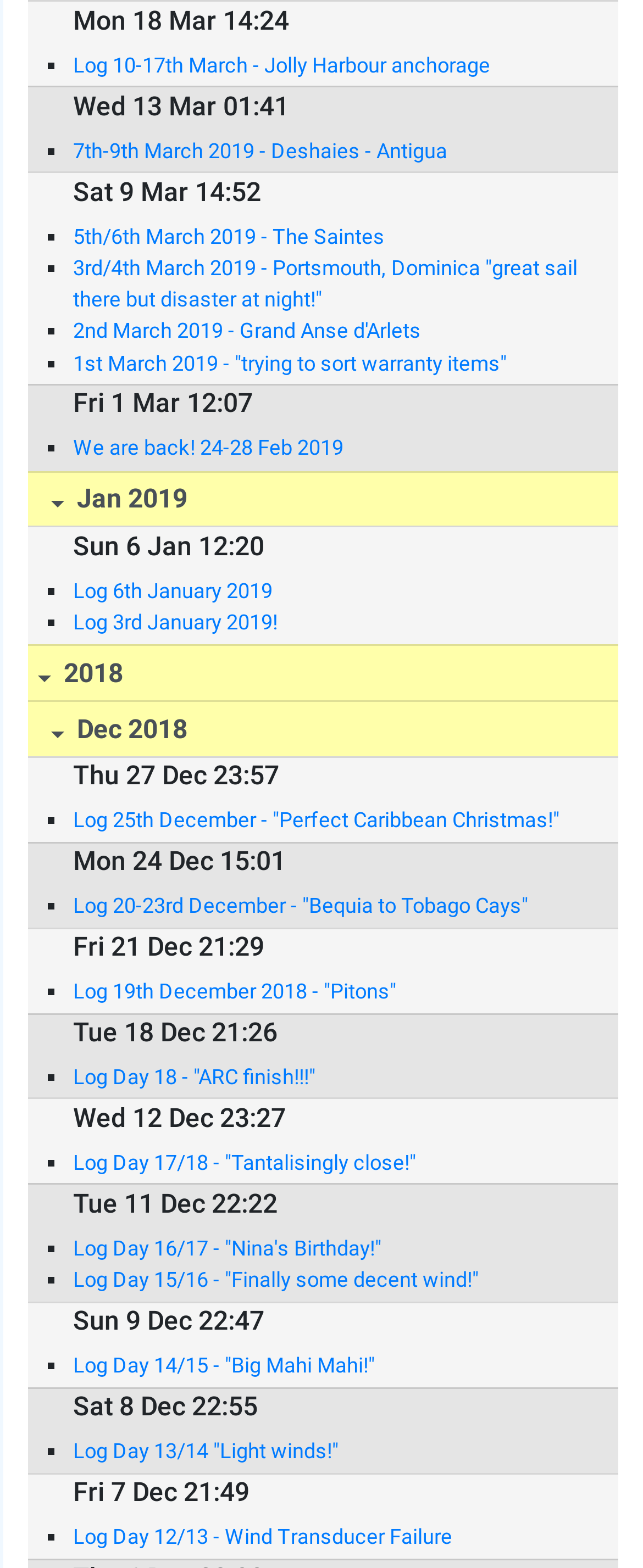Bounding box coordinates are specified in the format (top-left x, top-left y, bottom-right x, bottom-right y). All values are floating point numbers bounded between 0 and 1. Please provide the bounding box coordinate of the region this sentence describes: Log Day 13/14 "Light winds!"

[0.114, 0.916, 0.91, 0.936]